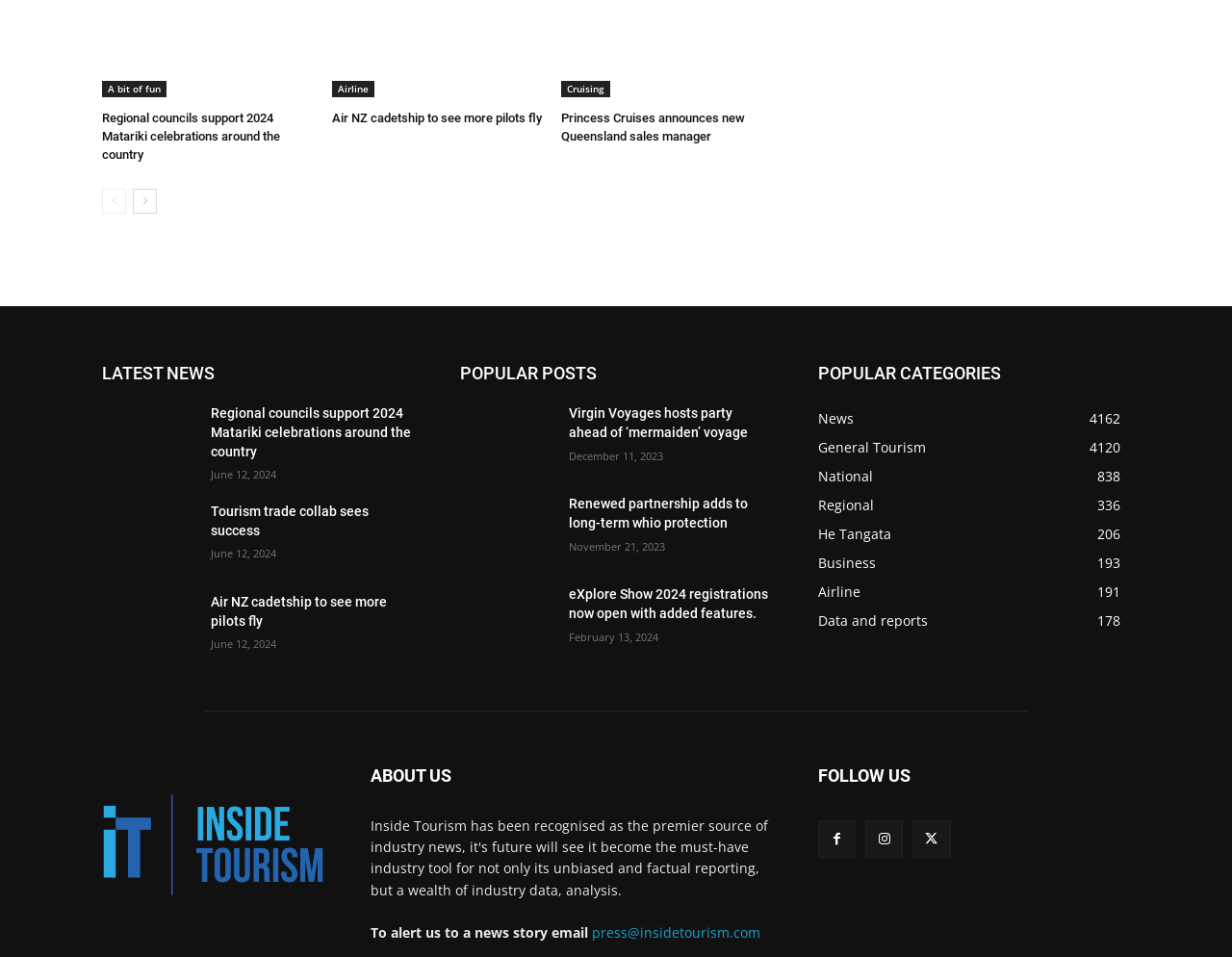Ascertain the bounding box coordinates for the UI element detailed here: "A bit of fun". The coordinates should be provided as [left, top, right, bottom] with each value being a float between 0 and 1.

[0.083, 0.085, 0.135, 0.102]